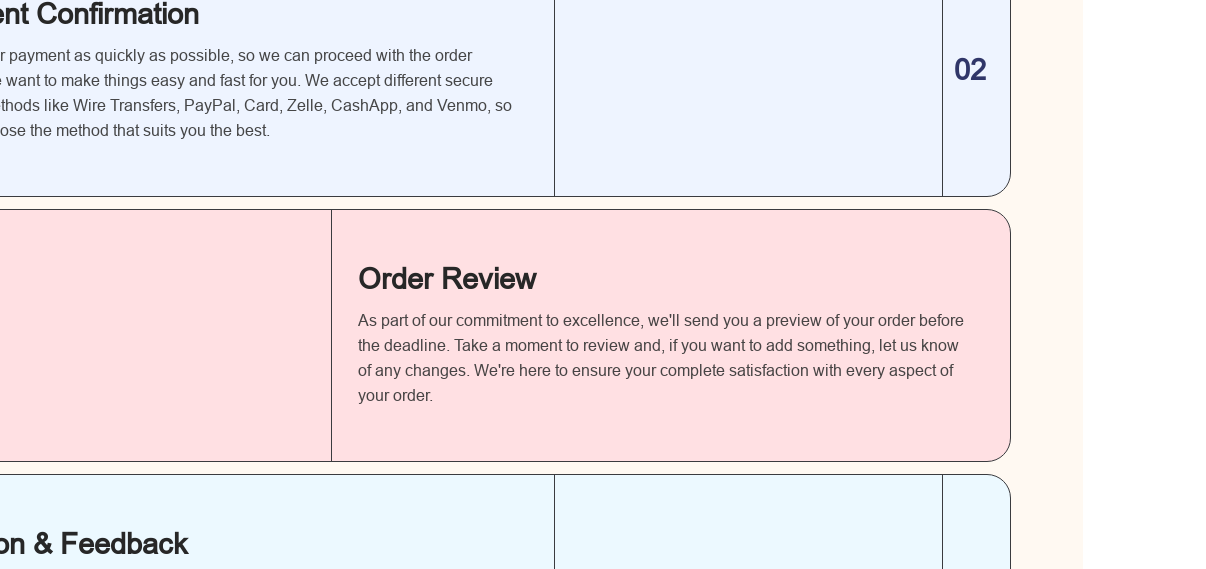What is the purpose of the concise description below the title?
Please provide a comprehensive answer to the question based on the webpage screenshot.

The concise description below the title emphasizes the commitment to excellence, encouraging customers to review and communicate any desired changes, thereby ensuring complete customer satisfaction with every aspect of their order.